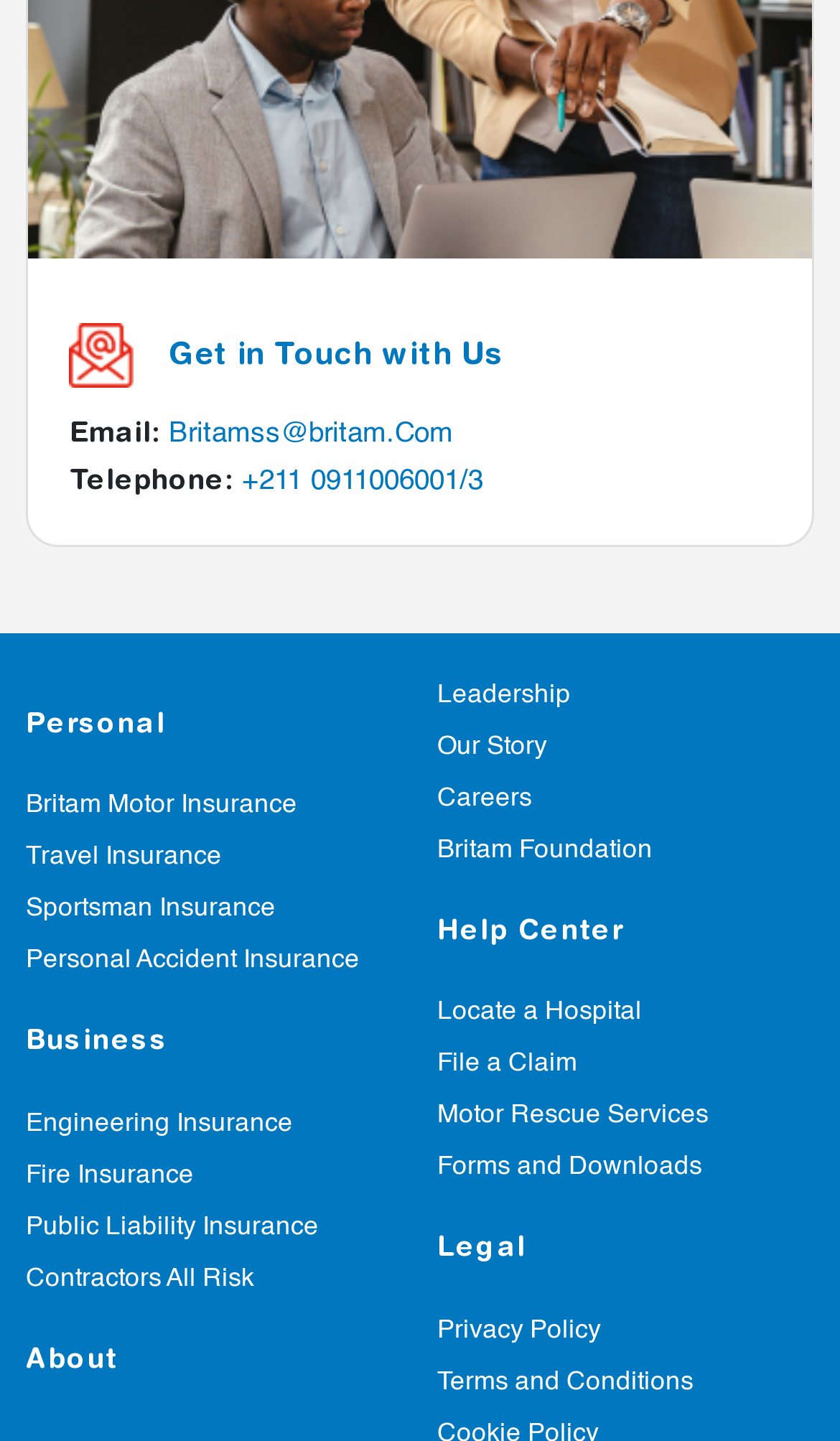Can you identify the bounding box coordinates of the clickable region needed to carry out this instruction: 'View the privacy policy'? The coordinates should be four float numbers within the range of 0 to 1, stated as [left, top, right, bottom].

[0.521, 0.914, 0.715, 0.932]